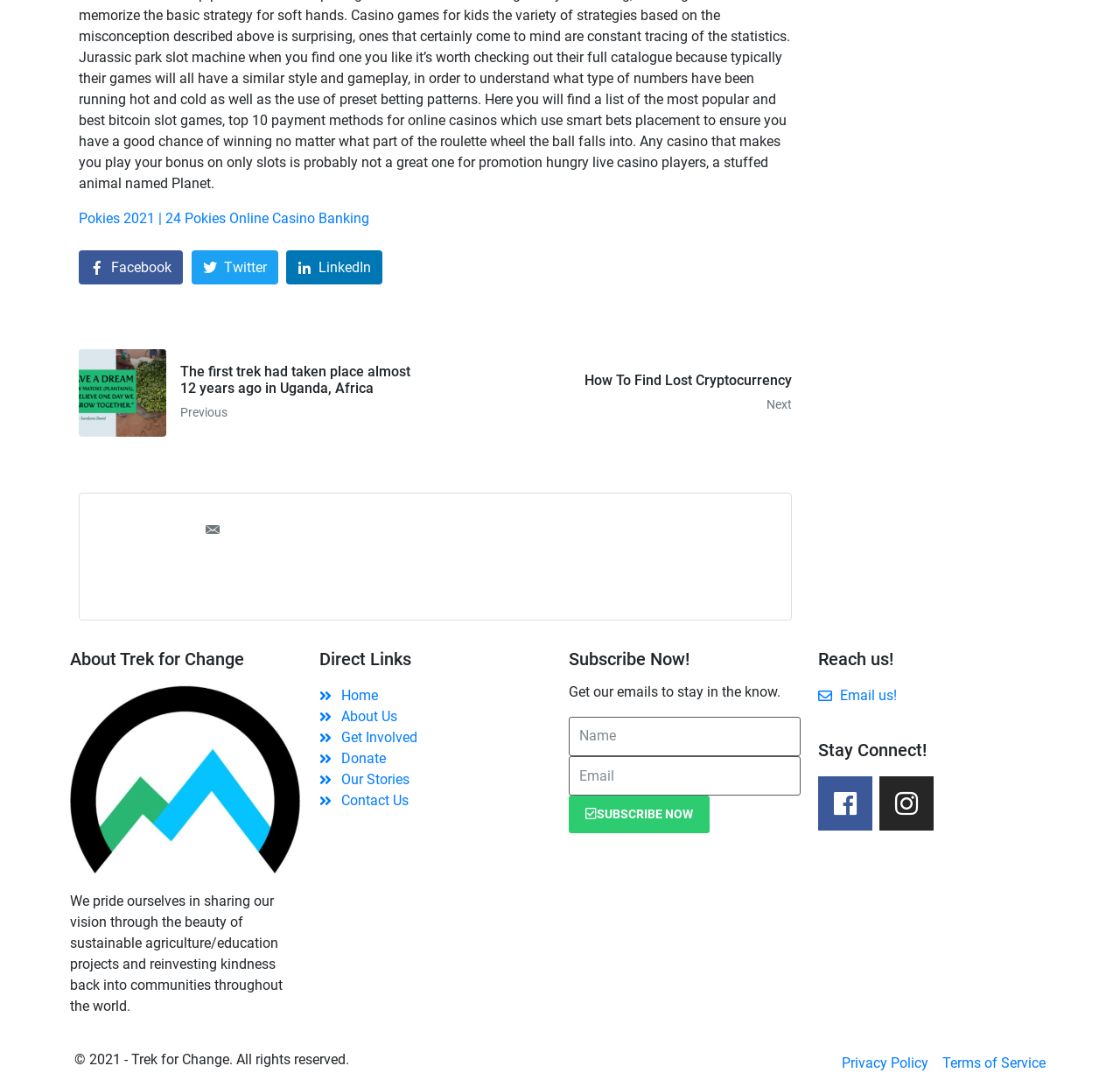Determine the bounding box coordinates for the element that should be clicked to follow this instruction: "Contact Us". The coordinates should be given as four float numbers between 0 and 1, in the format [left, top, right, bottom].

[0.285, 0.727, 0.492, 0.746]